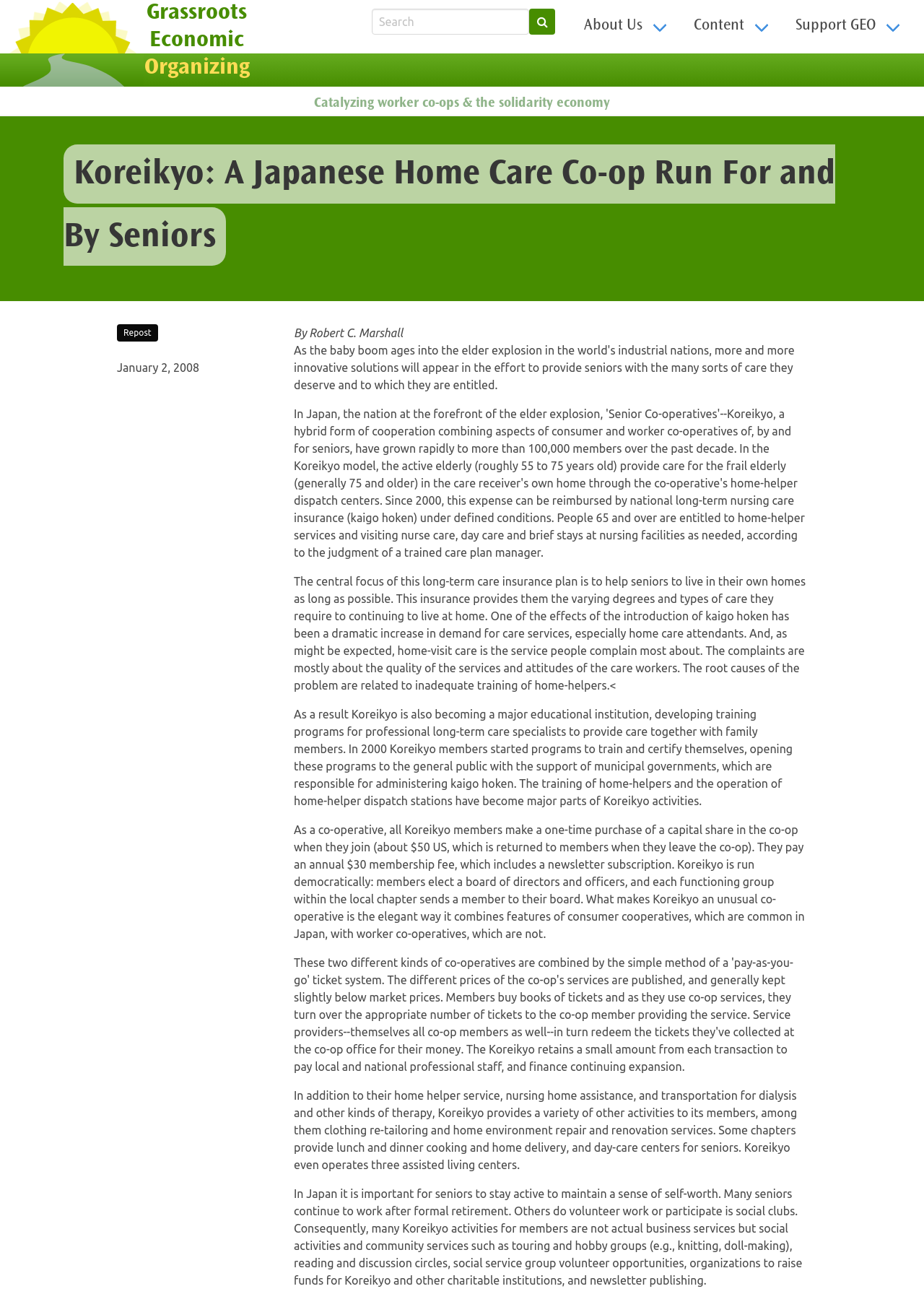Given the element description "name="search_api_fulltext" placeholder="Search"", identify the bounding box of the corresponding UI element.

[0.402, 0.007, 0.573, 0.027]